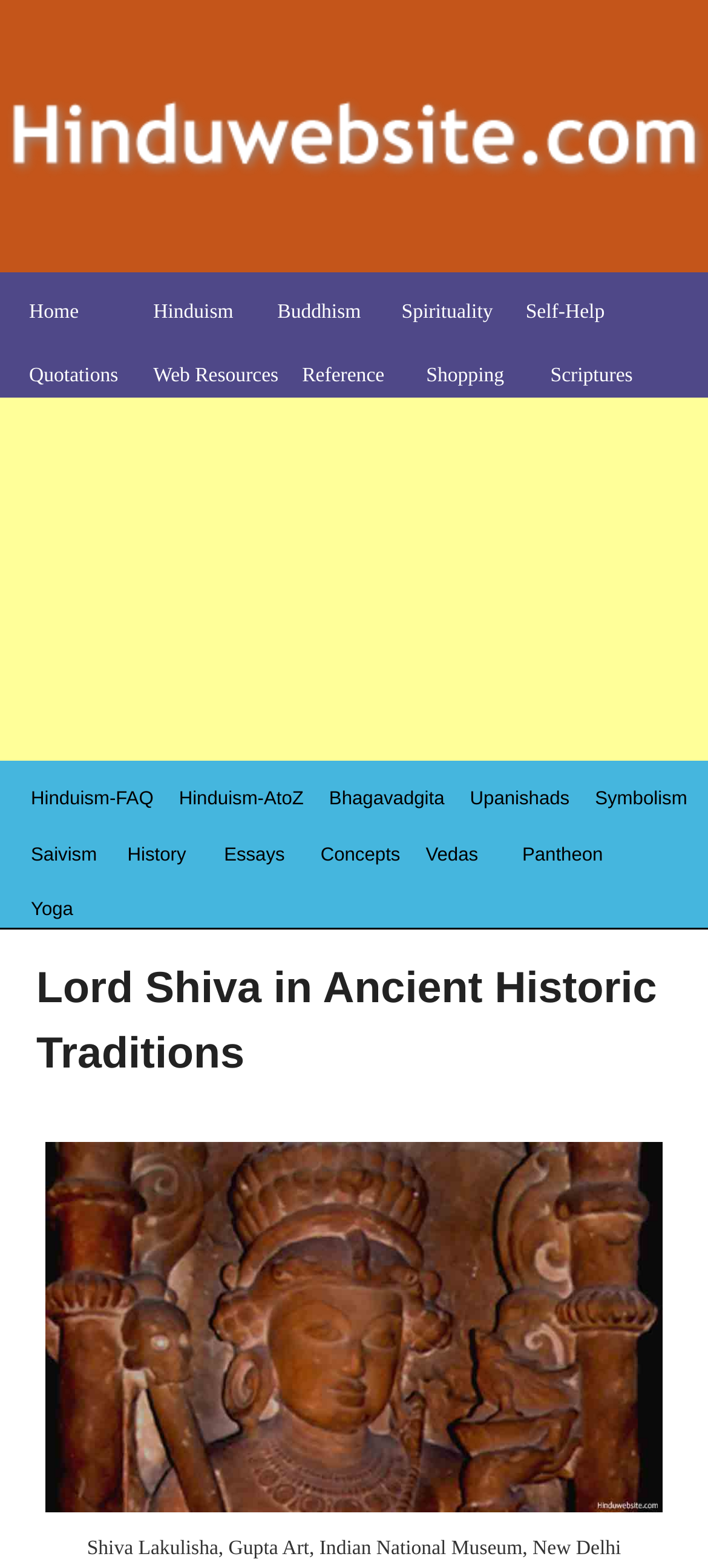What is the text below the image at the bottom of the page?
Answer the question with as much detail as possible.

I looked at the text below the image at the bottom of the page and found that it is a description of the image, which is 'Shiva Lakulisha, Gupta Art, Indian National Museum, New Delhi'.